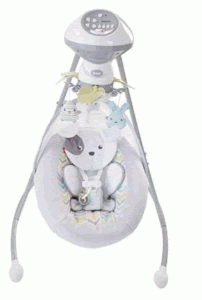Describe thoroughly the contents of the image.

The image showcases an automatic baby swing designed for maximum comfort and safety for infants. The swing features a cozy, plush seat adorned with soft fabrics and a whimsical animal design, providing a soothing environment for babies. Above the seat, there are playful hanging toys that can engage and entertain little ones. The swing is equipped with a control panel at the top, allowing parents to adjust settings for speed and soothing motions. It highlights the convenience that such swings offer to parents, enabling them to give their little ones a calming experience while enjoying some well-deserved rest. This model exemplifies modern baby equipment that combines functionality and safety, making it a popular choice among parents looking to ease their babies into sleep, particularly for those dealing with colic.